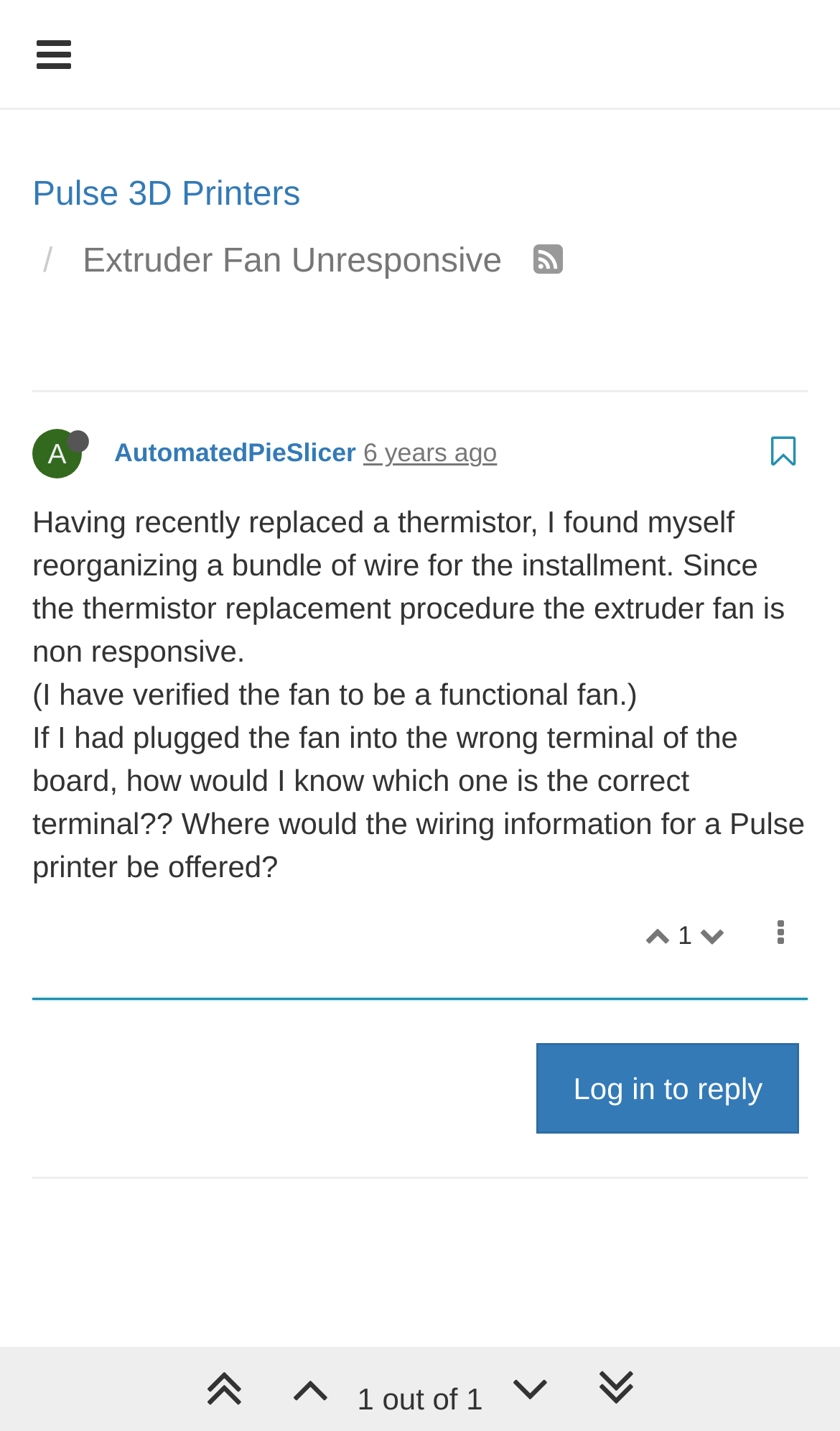Could you highlight the region that needs to be clicked to execute the instruction: "Click the Log in to reply link"?

[0.639, 0.729, 0.952, 0.793]